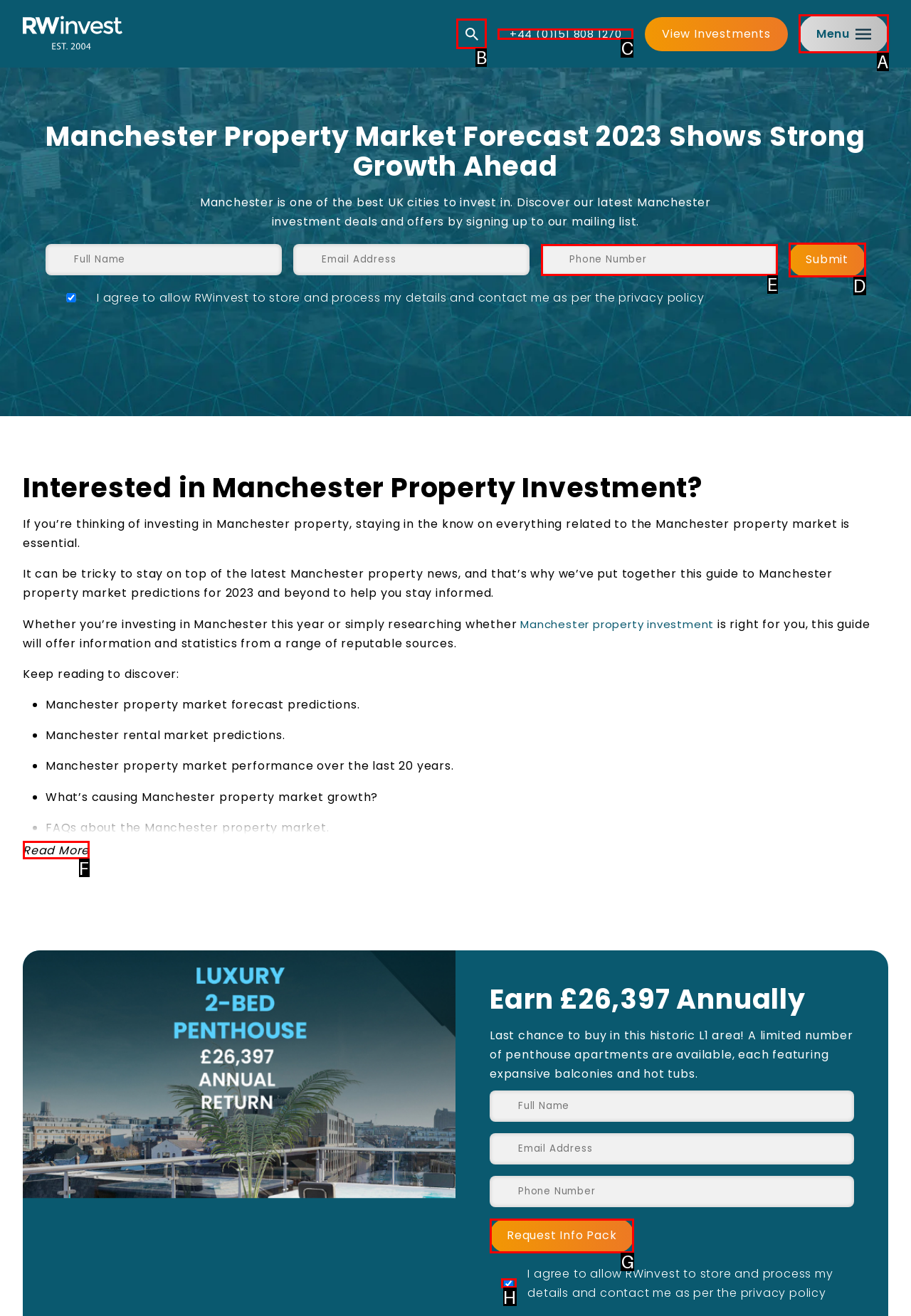Please indicate which HTML element to click in order to fulfill the following task: Request an info pack Respond with the letter of the chosen option.

G